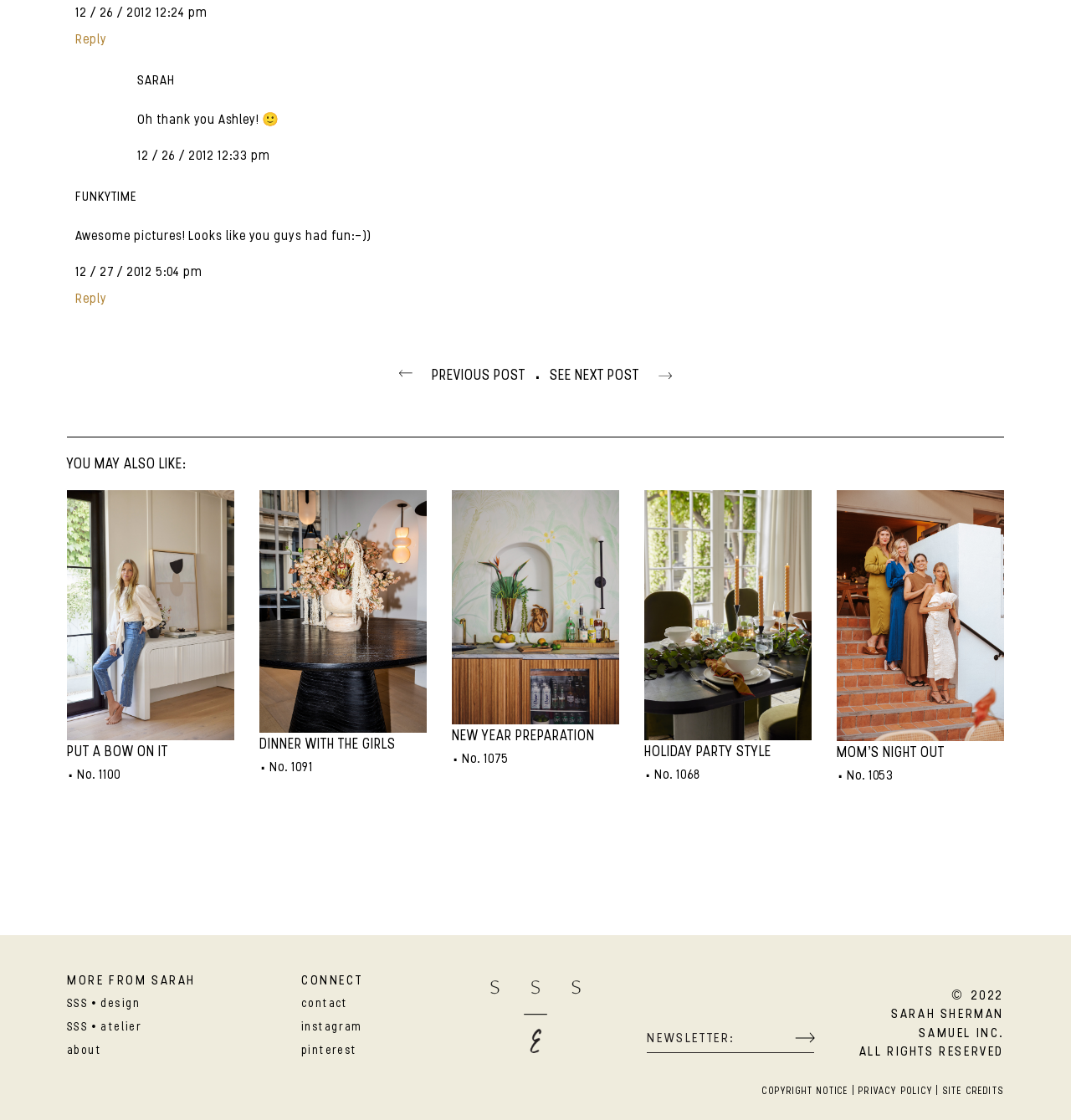Answer this question using a single word or a brief phrase:
What is the date of the first comment?

12 / 26 / 2012 12:24 pm